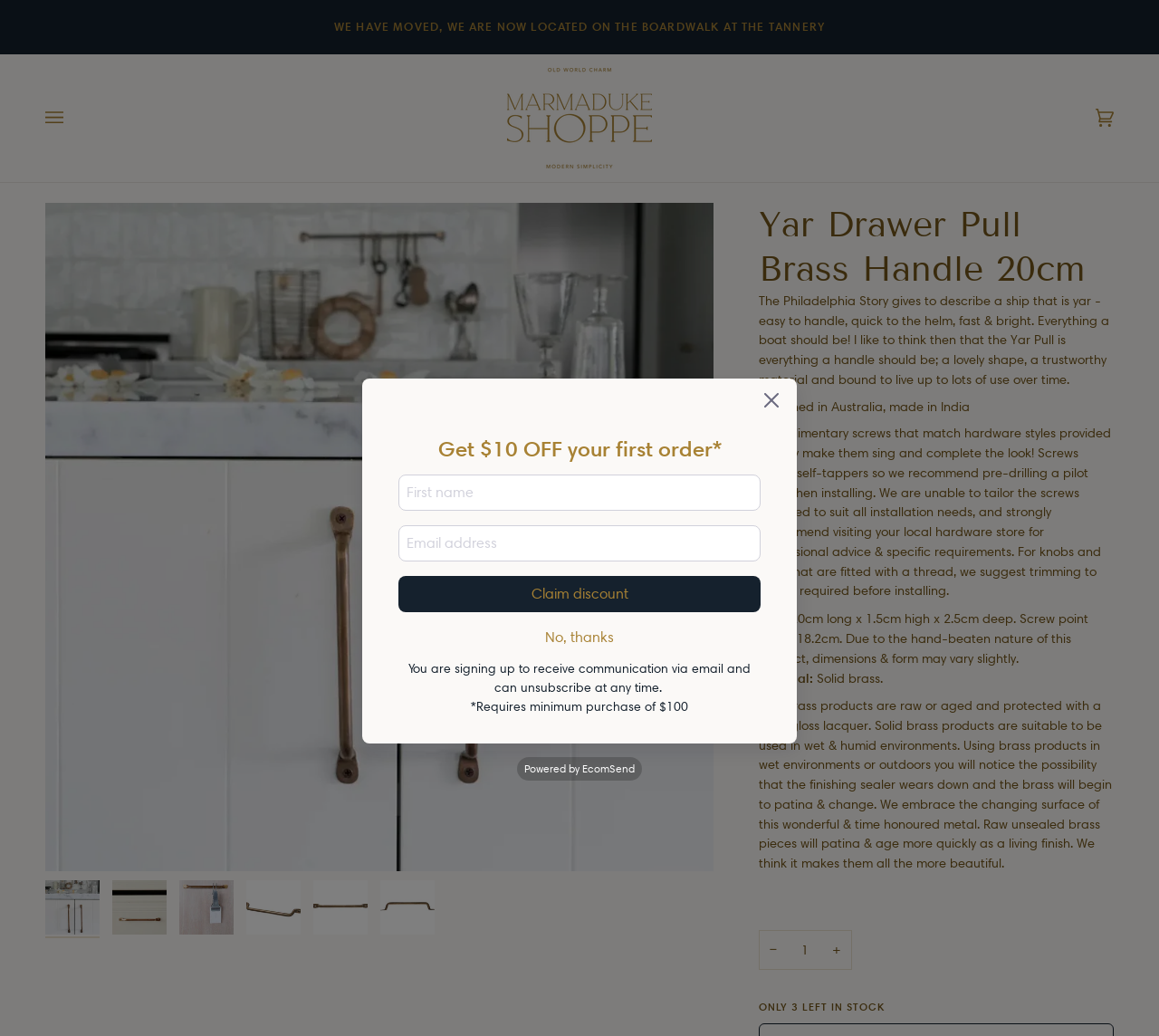Based on the image, give a detailed response to the question: What is the recommended action for installing the screws?

The recommended action for installing the screws can be found in the product description, where it says 'We recommend pre-drilling a pilot hole when installing'.